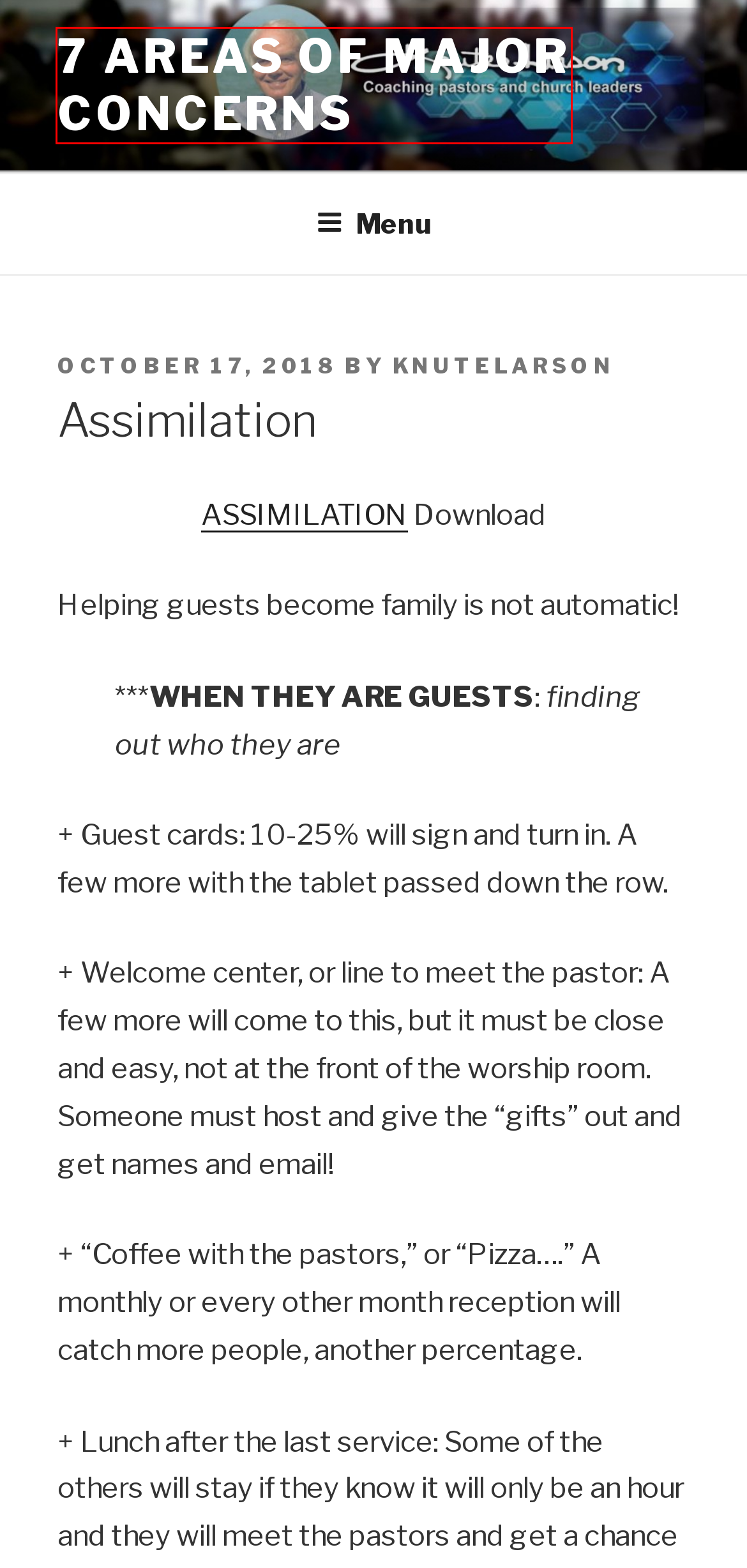You are looking at a webpage screenshot with a red bounding box around an element. Pick the description that best matches the new webpage after interacting with the element in the red bounding box. The possible descriptions are:
A. 7 Areas of major concerns
B. What are we looking for in a pastor? – 7 Areas of major concerns
C. 3. Board – 7 Areas of major concerns
D. 4. Love – 7 Areas of major concerns
E. 1. Personal – 7 Areas of major concerns
F. Uncategorized – 7 Areas of major concerns
G. “MAP” FOR SETTING BUDGETS AND SALARIES – 7 Areas of major concerns
H. 2. Staff – 7 Areas of major concerns

A